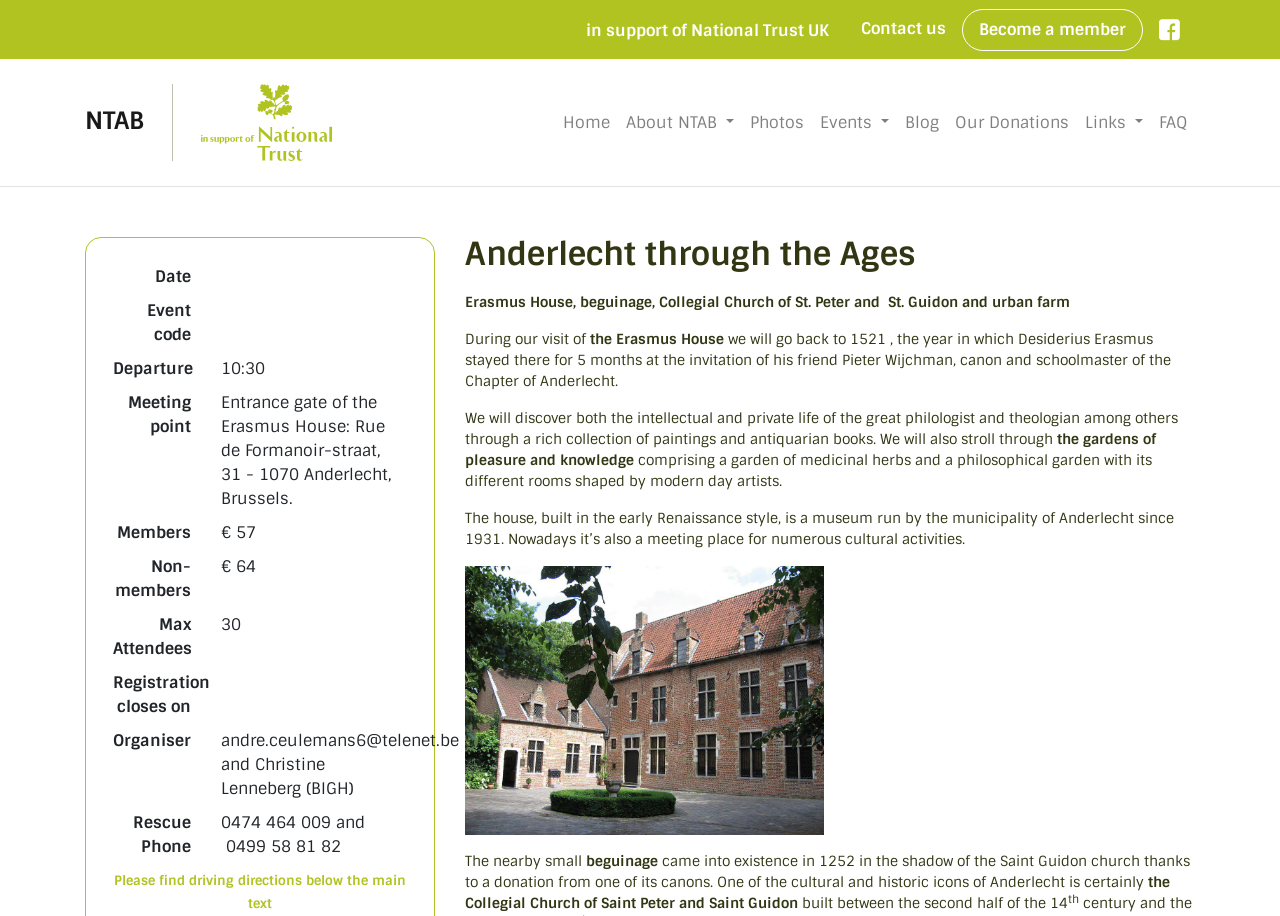Find the bounding box coordinates for the area that should be clicked to accomplish the instruction: "Click the 'Home' link".

[0.433, 0.112, 0.483, 0.156]